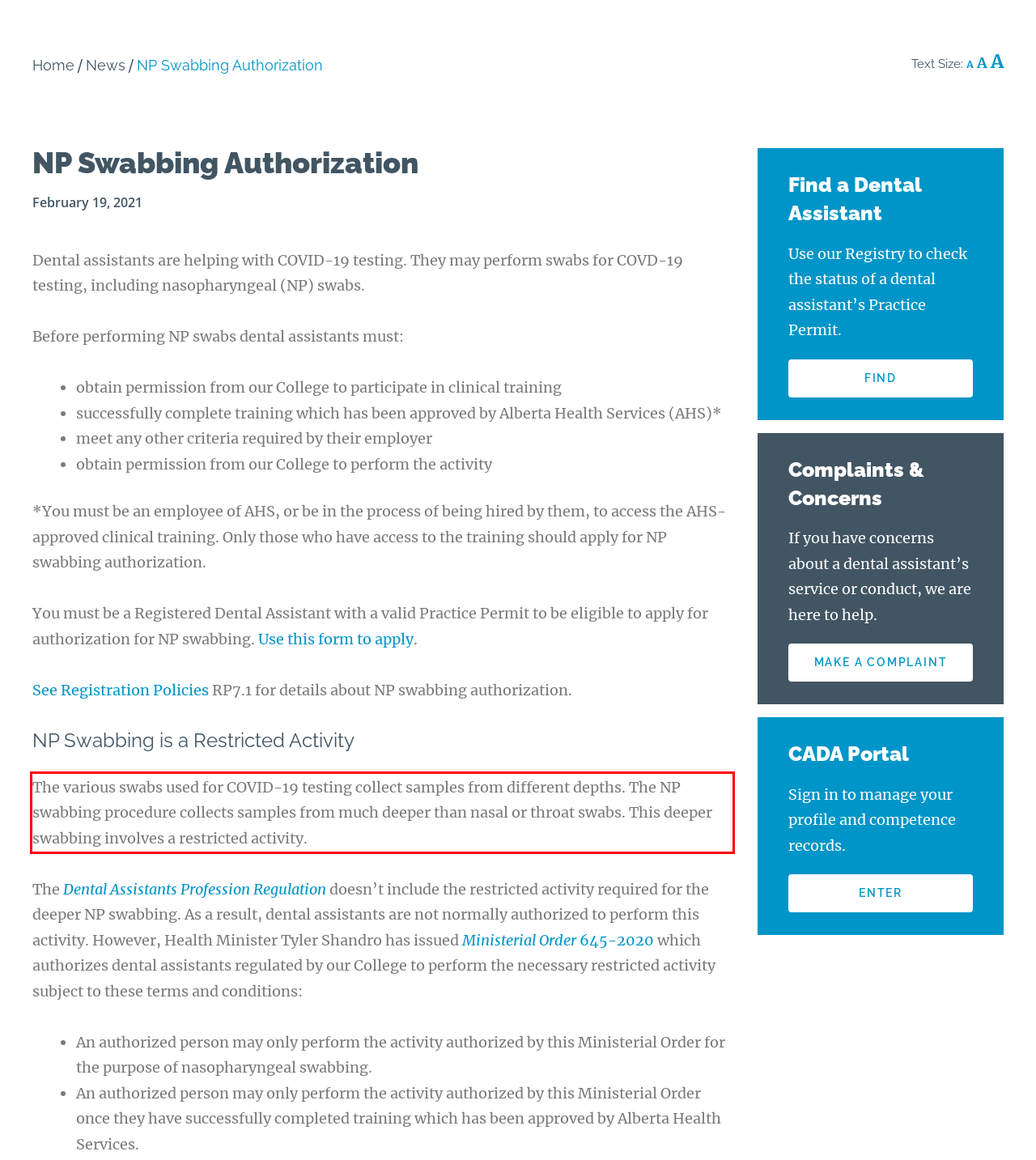Using the provided screenshot of a webpage, recognize and generate the text found within the red rectangle bounding box.

The various swabs used for COVID-19 testing collect samples from different depths. The NP swabbing procedure collects samples from much deeper than nasal or throat swabs. This deeper swabbing involves a restricted activity.